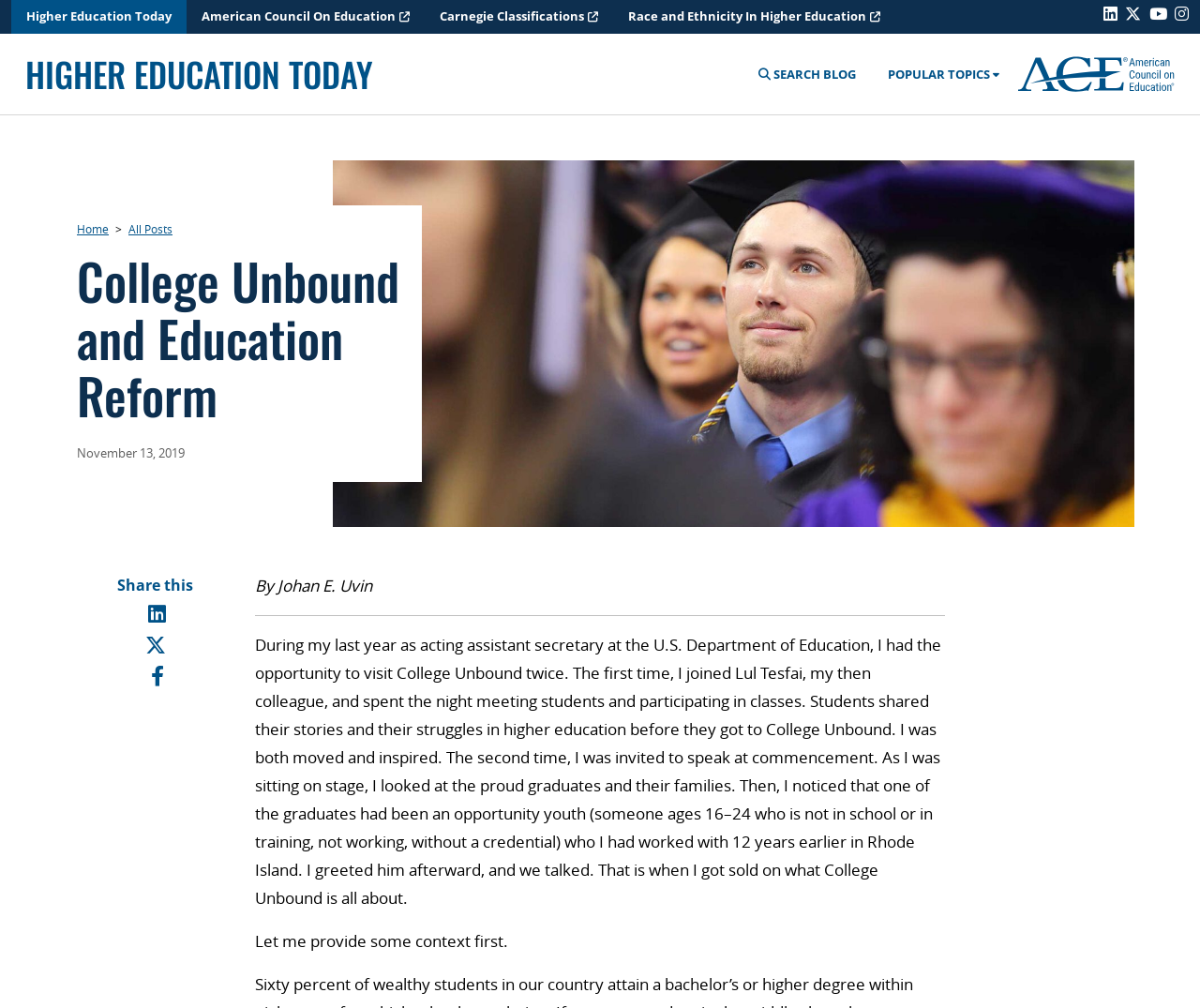What is the date of the article?
Using the image, answer in one word or phrase.

November 13, 2019